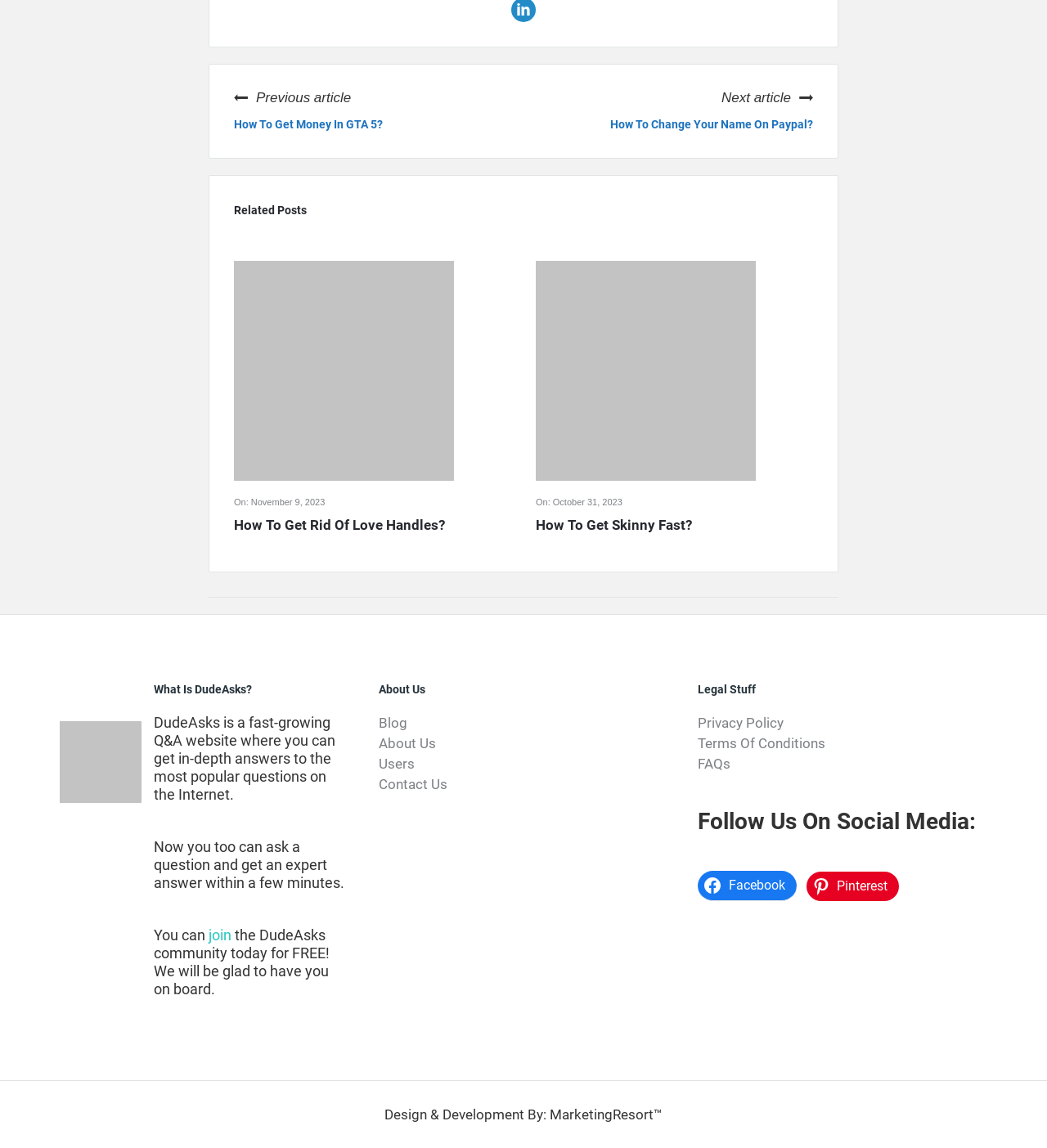Using the webpage screenshot, locate the HTML element that fits the following description and provide its bounding box: "Blog".

[0.362, 0.623, 0.389, 0.637]